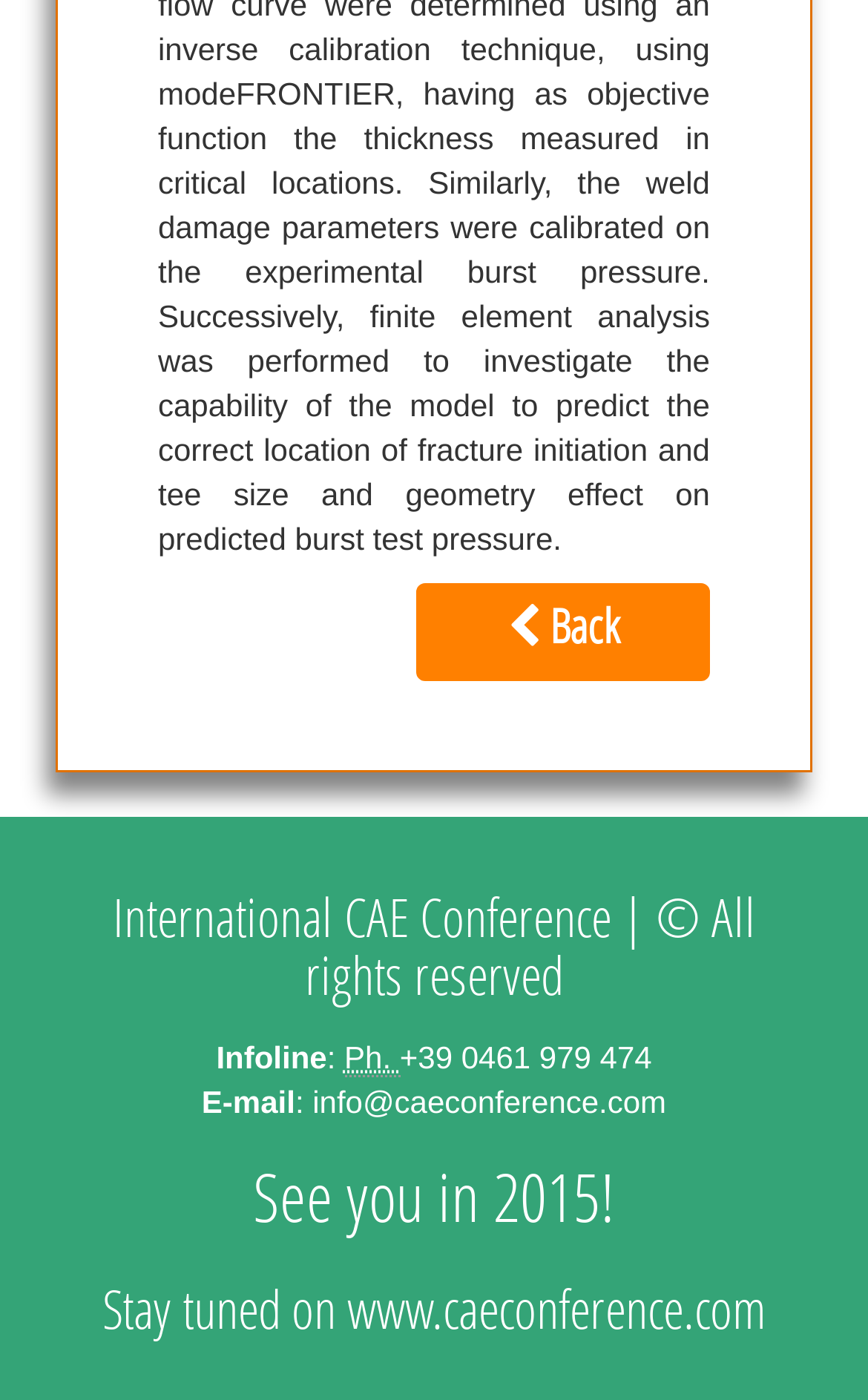Look at the image and answer the question in detail:
What is the email address for contacting the conference?

I found the email address by looking at the 'E-mail' section, where it is listed as a link 'info@caeconference.com'.